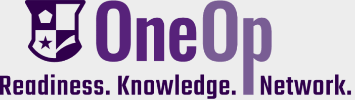What is the font style of the text 'OneOp'? Refer to the image and provide a one-word or short phrase answer.

Modern